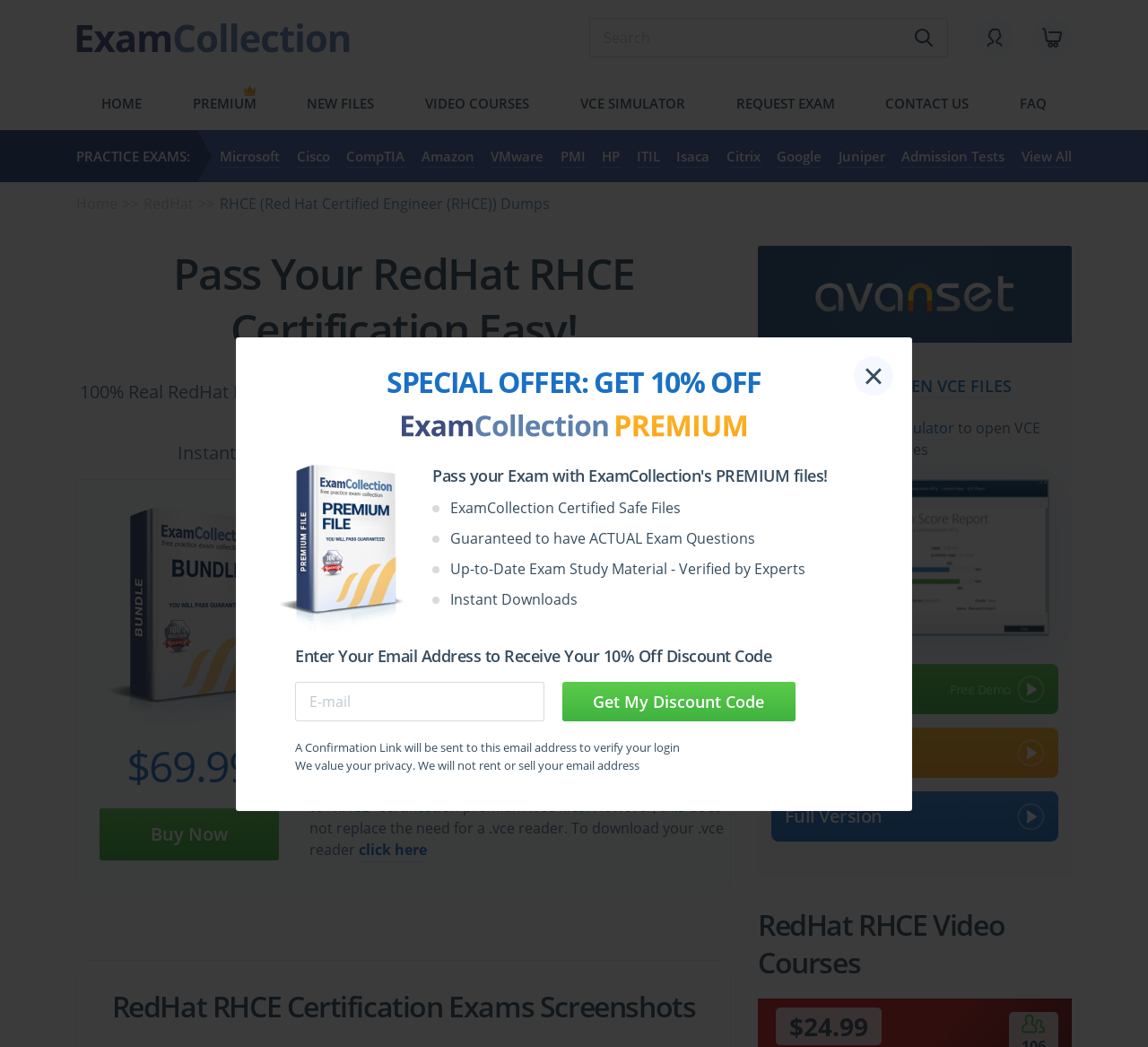What is the name of the certification exam?
Look at the image and respond with a single word or a short phrase.

RHCE